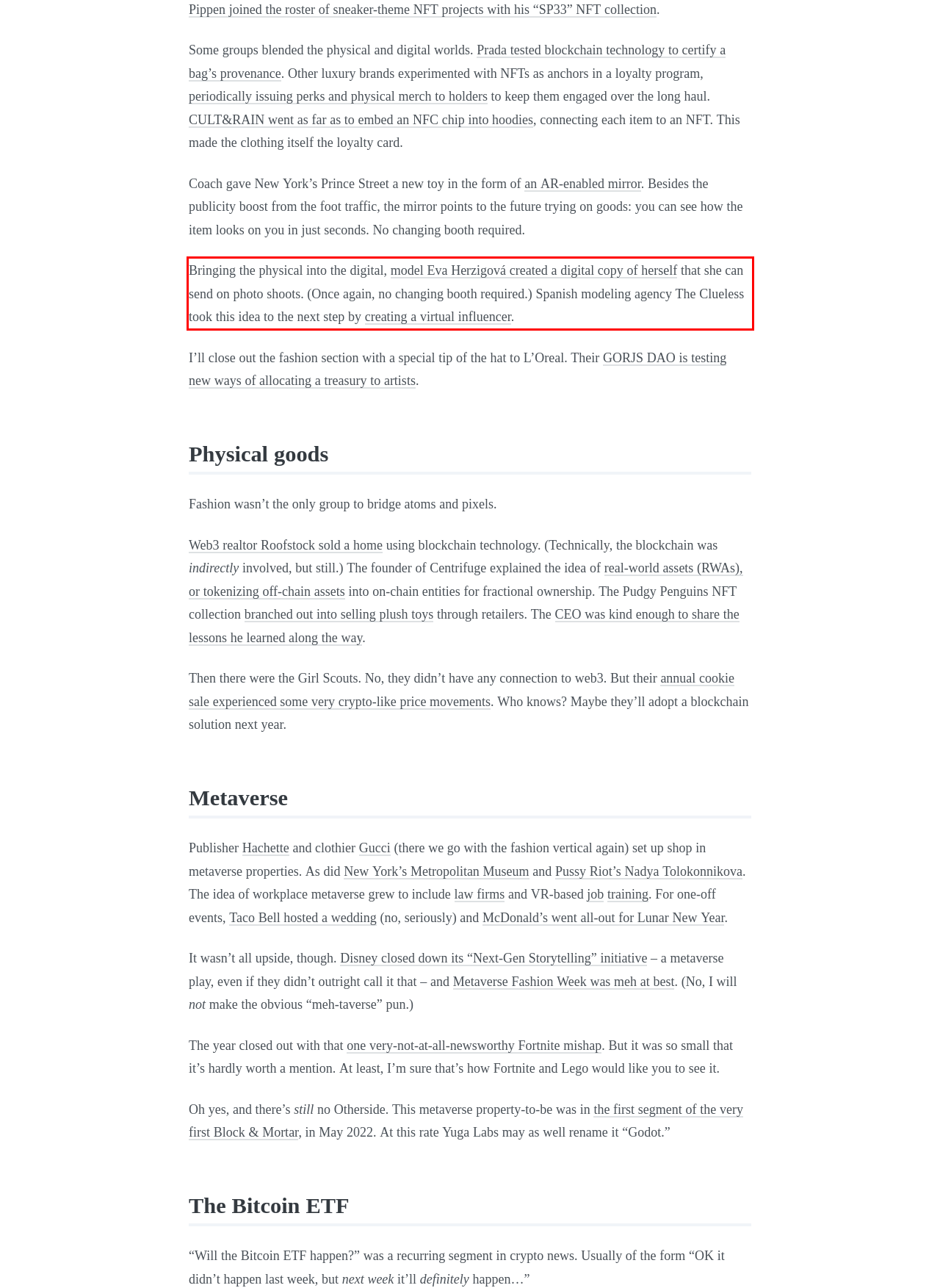You have a screenshot of a webpage where a UI element is enclosed in a red rectangle. Perform OCR to capture the text inside this red rectangle.

Bringing the physical into the digital, model Eva Herzigová created a digital copy of herself that she can send on photo shoots. (Once again, no changing booth required.) Spanish modeling agency The Clueless took this idea to the next step by creating a virtual influencer.